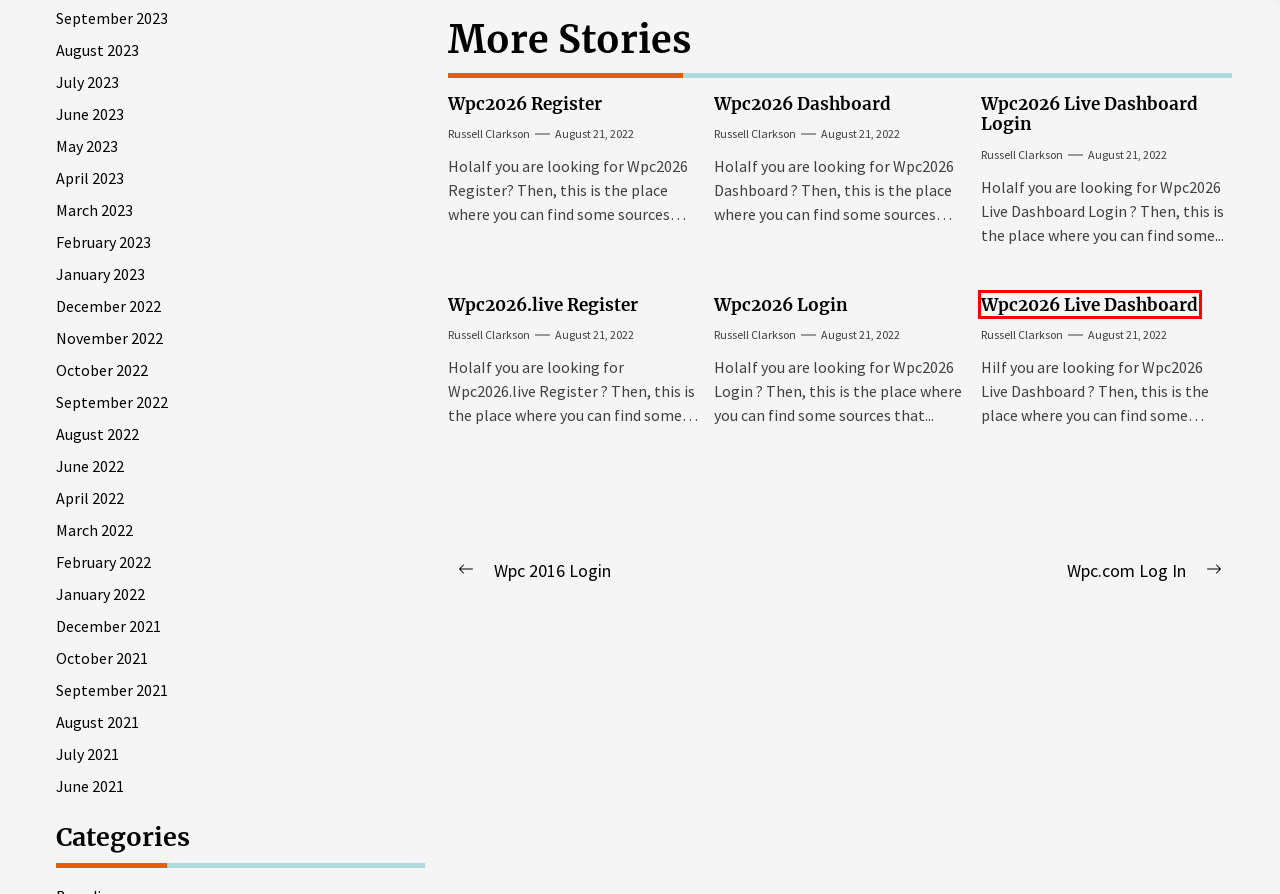Given a webpage screenshot with a UI element marked by a red bounding box, choose the description that best corresponds to the new webpage that will appear after clicking the element. The candidates are:
A. September 2021 – Biz Today
B. August 2022 – Biz Today
C. June 2022 – Biz Today
D. Wpc2026 Live Dashboard – Biz Today
E. January 2023 – Biz Today
F. April 2022 – Biz Today
G. December 2022 – Biz Today
H. August 2021 – Biz Today

D